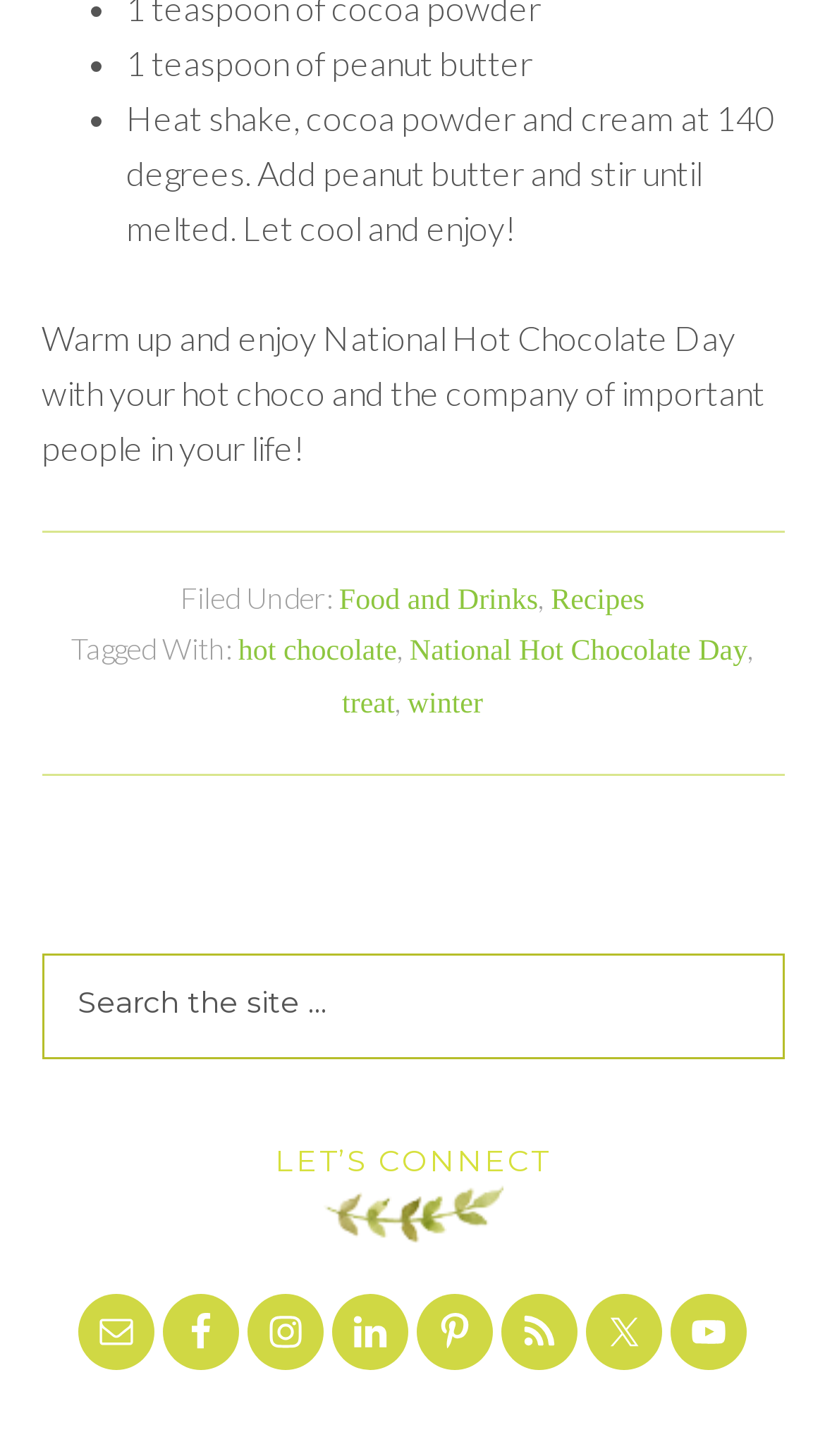Extract the bounding box coordinates of the UI element described: "parent_node: Agency Report". Provide the coordinates in the format [left, top, right, bottom] with values ranging from 0 to 1.

None